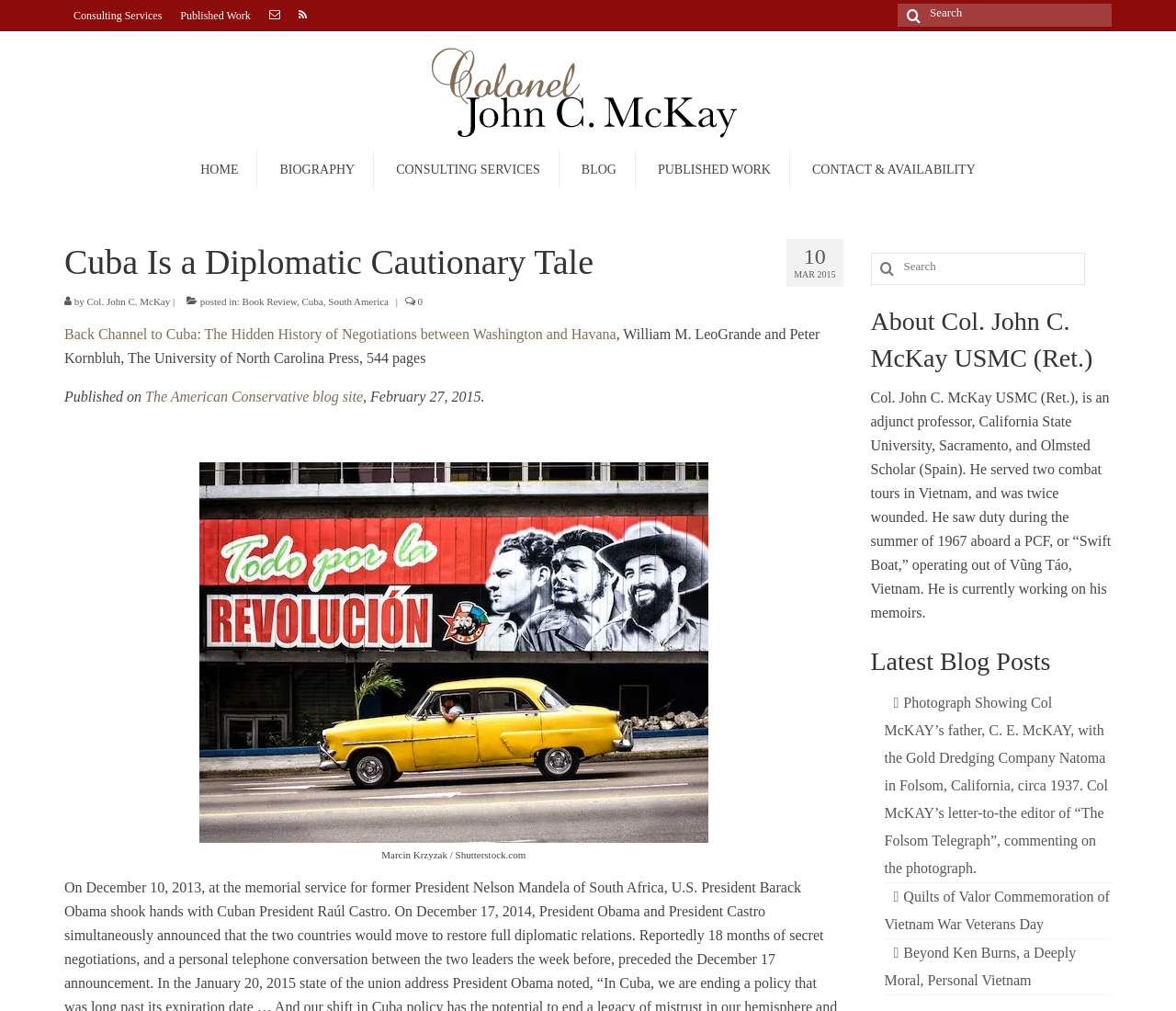Kindly provide the bounding box coordinates of the section you need to click on to fulfill the given instruction: "View the published work".

[0.544, 0.149, 0.671, 0.186]